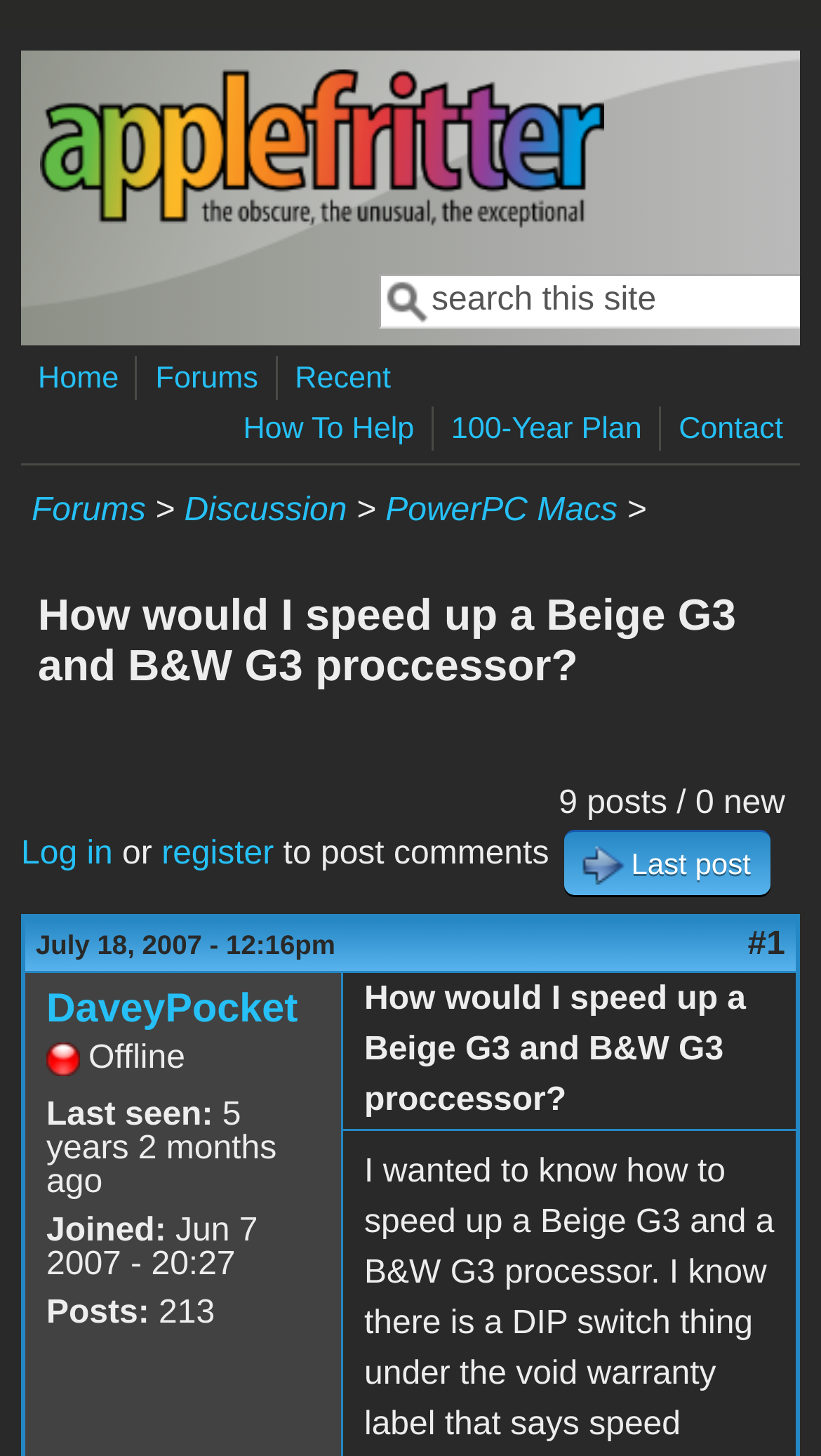Specify the bounding box coordinates of the element's area that should be clicked to execute the given instruction: "Click on the 'Home' link". The coordinates should be four float numbers between 0 and 1, i.e., [left, top, right, bottom].

[0.049, 0.139, 0.736, 0.163]